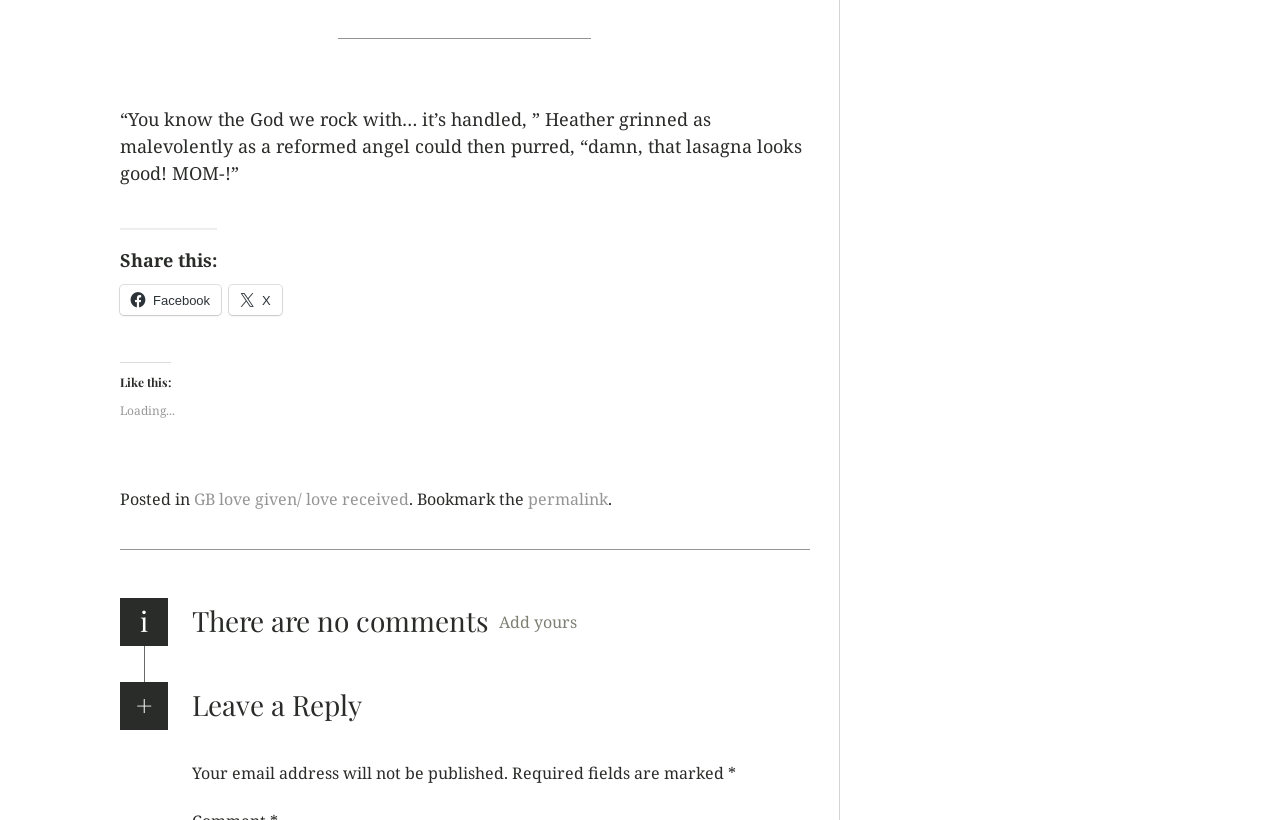Provide the bounding box coordinates of the HTML element this sentence describes: "Ilkbahar Yalaz".

None